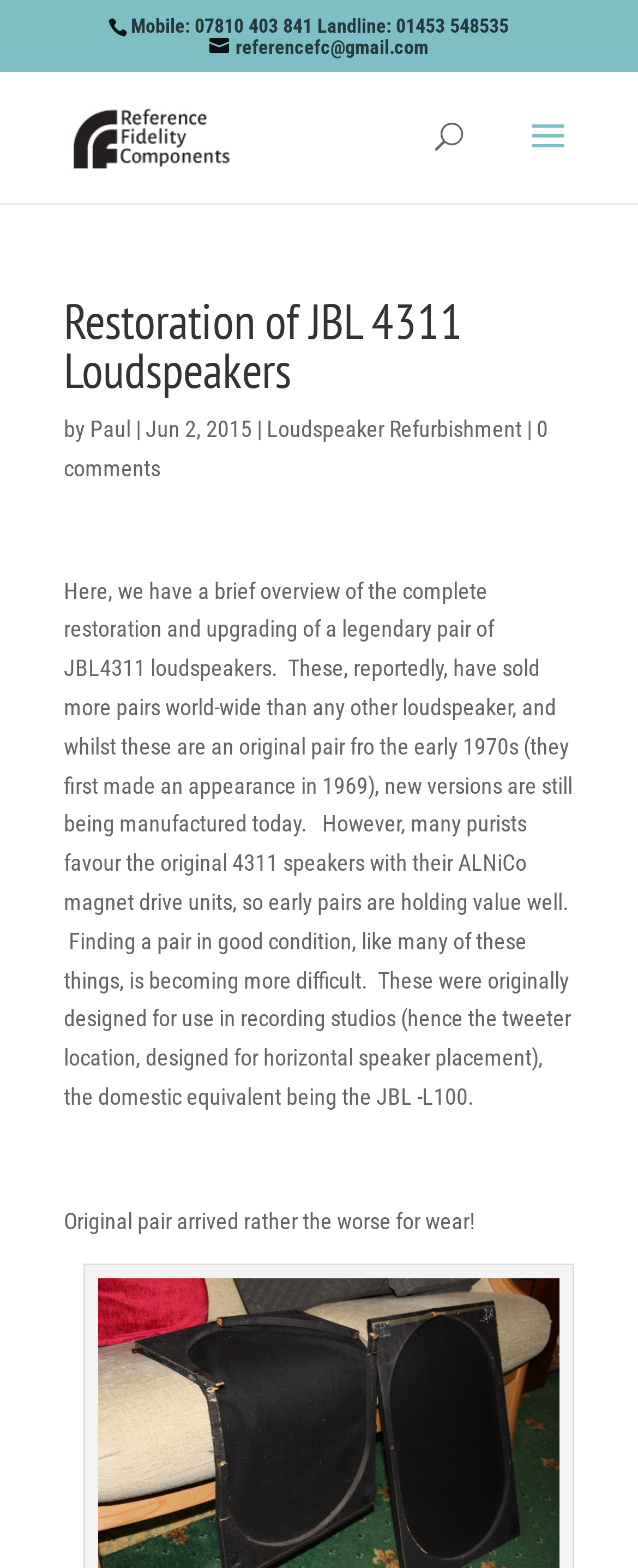Predict the bounding box of the UI element that fits this description: "name="s" placeholder="Search …" title="Search for:"".

[0.463, 0.045, 0.823, 0.047]